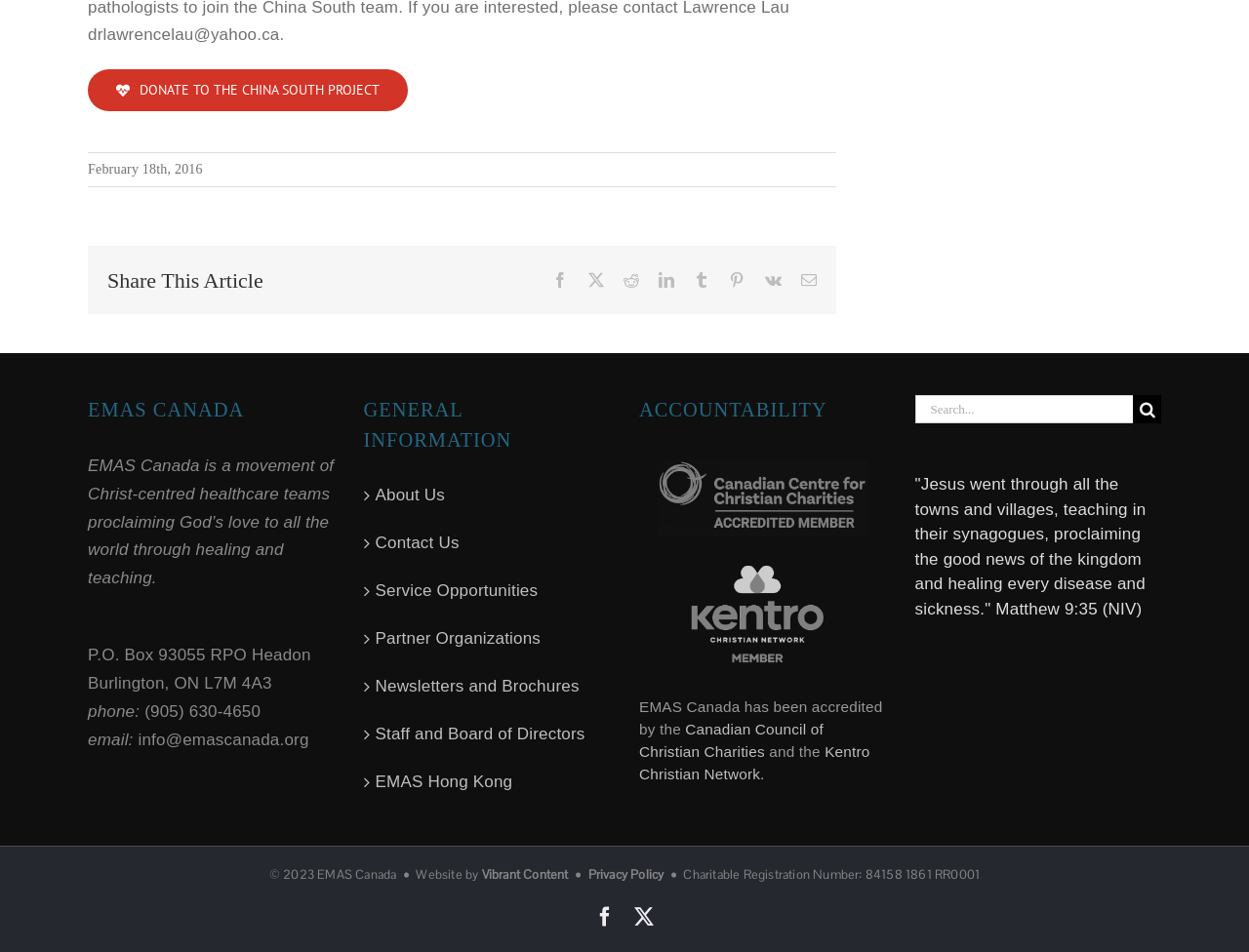Please identify the bounding box coordinates of the region to click in order to complete the task: "Search for something". The coordinates must be four float numbers between 0 and 1, specified as [left, top, right, bottom].

[0.732, 0.415, 0.907, 0.445]